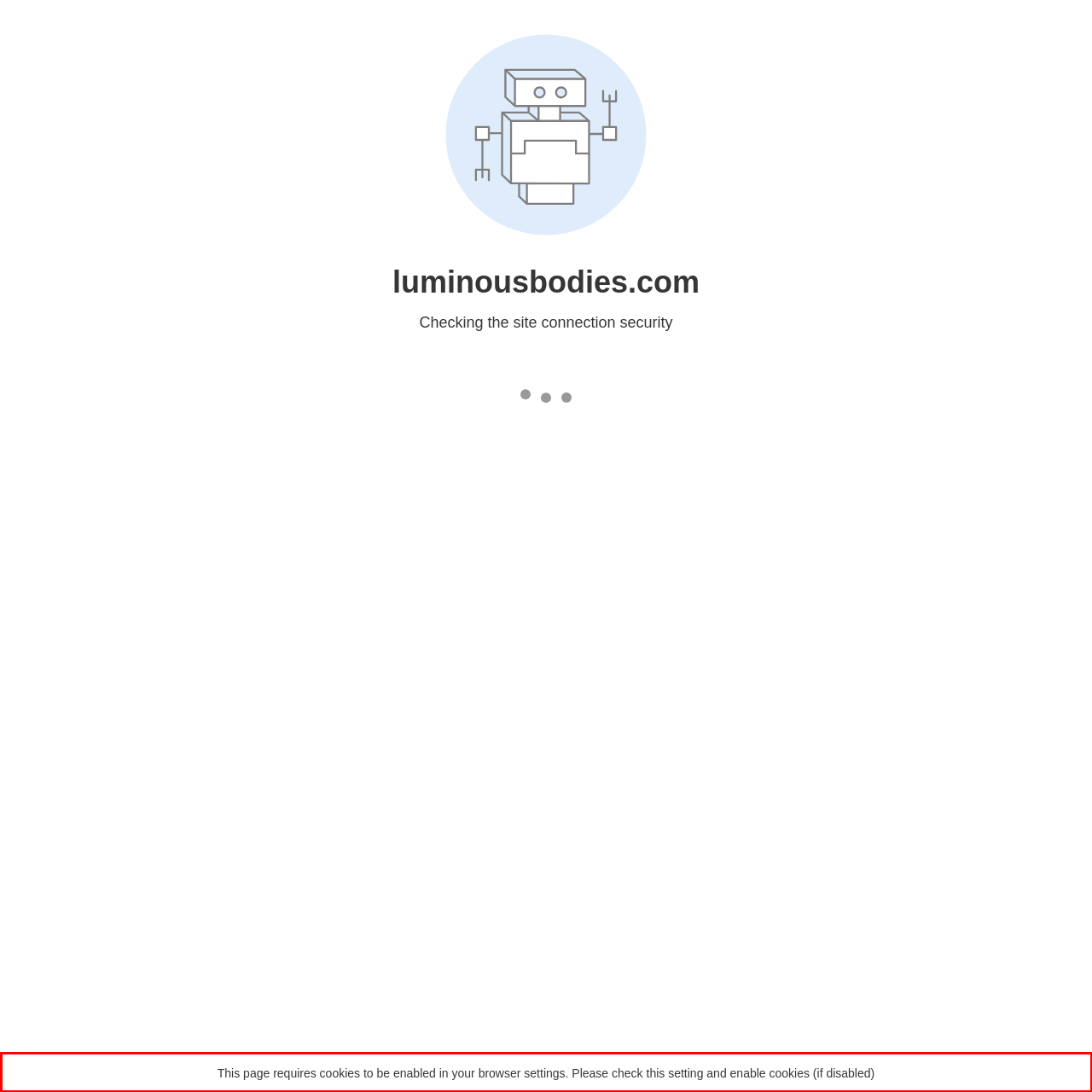In the screenshot of the webpage, find the red bounding box and perform OCR to obtain the text content restricted within this red bounding box.

This page requires cookies to be enabled in your browser settings. Please check this setting and enable cookies (if disabled)